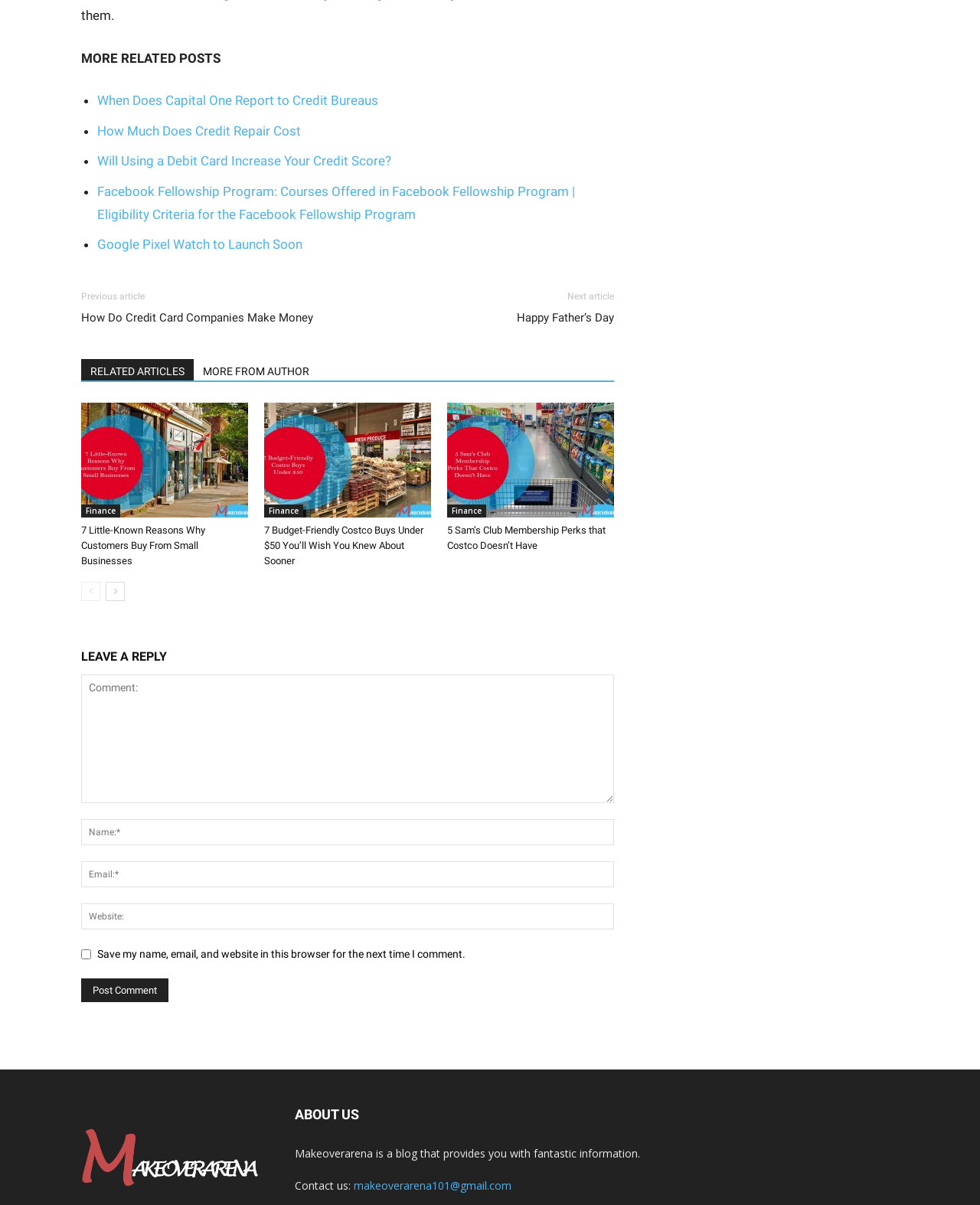Determine the bounding box coordinates for the element that should be clicked to follow this instruction: "Click on 'When Does Capital One Report to Credit Bureaus'". The coordinates should be given as four float numbers between 0 and 1, in the format [left, top, right, bottom].

[0.099, 0.077, 0.386, 0.09]